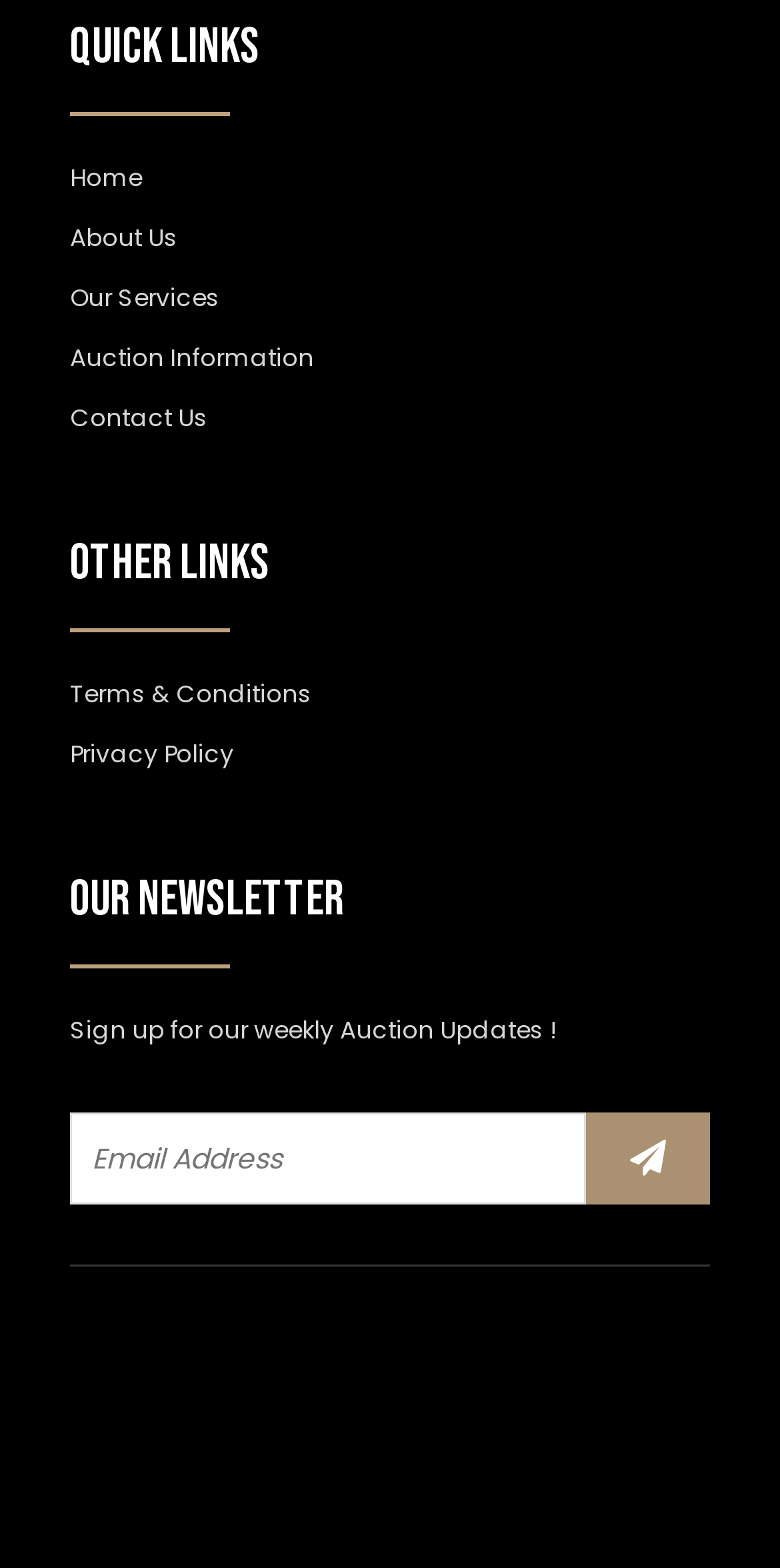Please specify the bounding box coordinates for the clickable region that will help you carry out the instruction: "Read Terms & Conditions".

[0.09, 0.429, 0.91, 0.457]